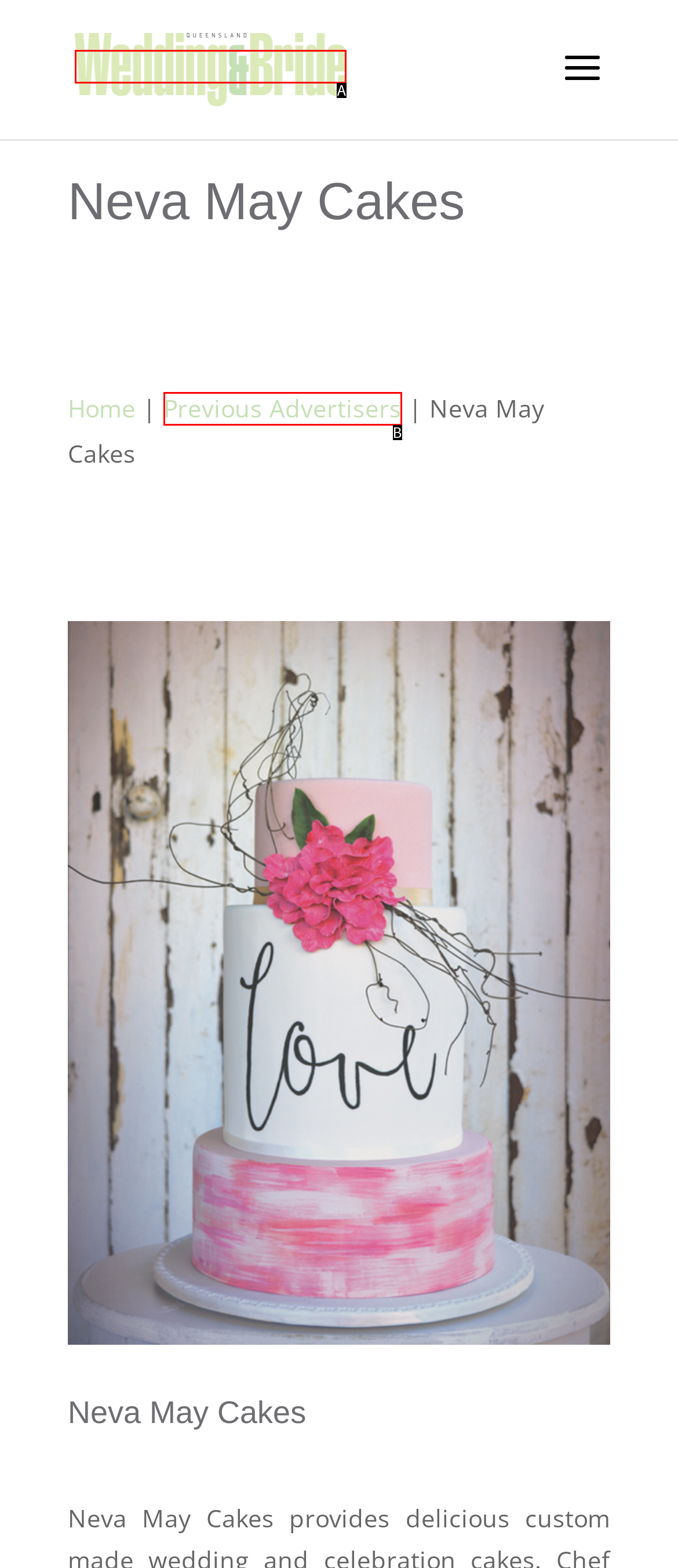Select the HTML element that corresponds to the description: Previous Advertisers. Answer with the letter of the matching option directly from the choices given.

B